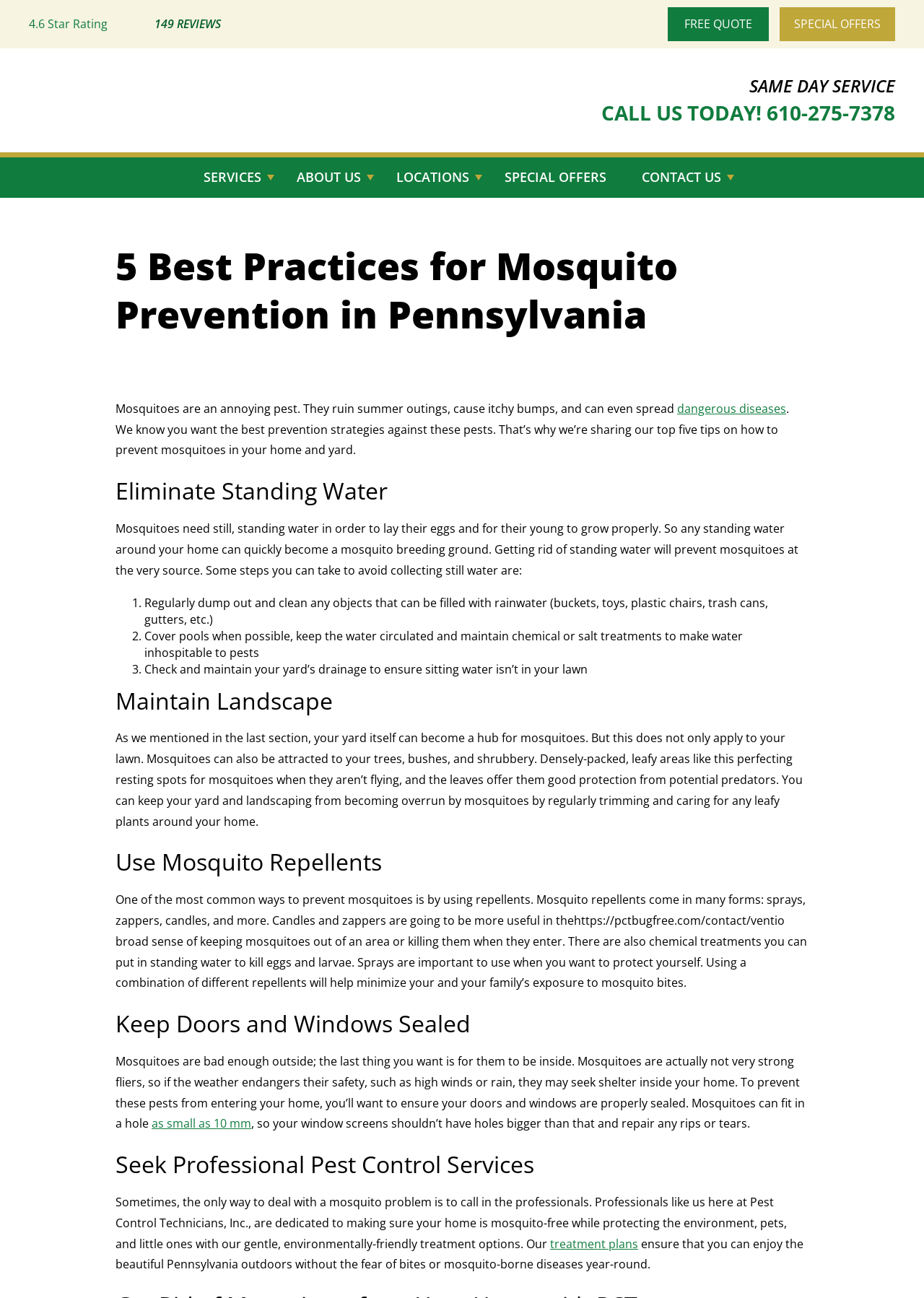Please find the bounding box coordinates of the element that you should click to achieve the following instruction: "Check the 'SPECIAL OFFERS'". The coordinates should be presented as four float numbers between 0 and 1: [left, top, right, bottom].

[0.546, 0.13, 0.656, 0.149]